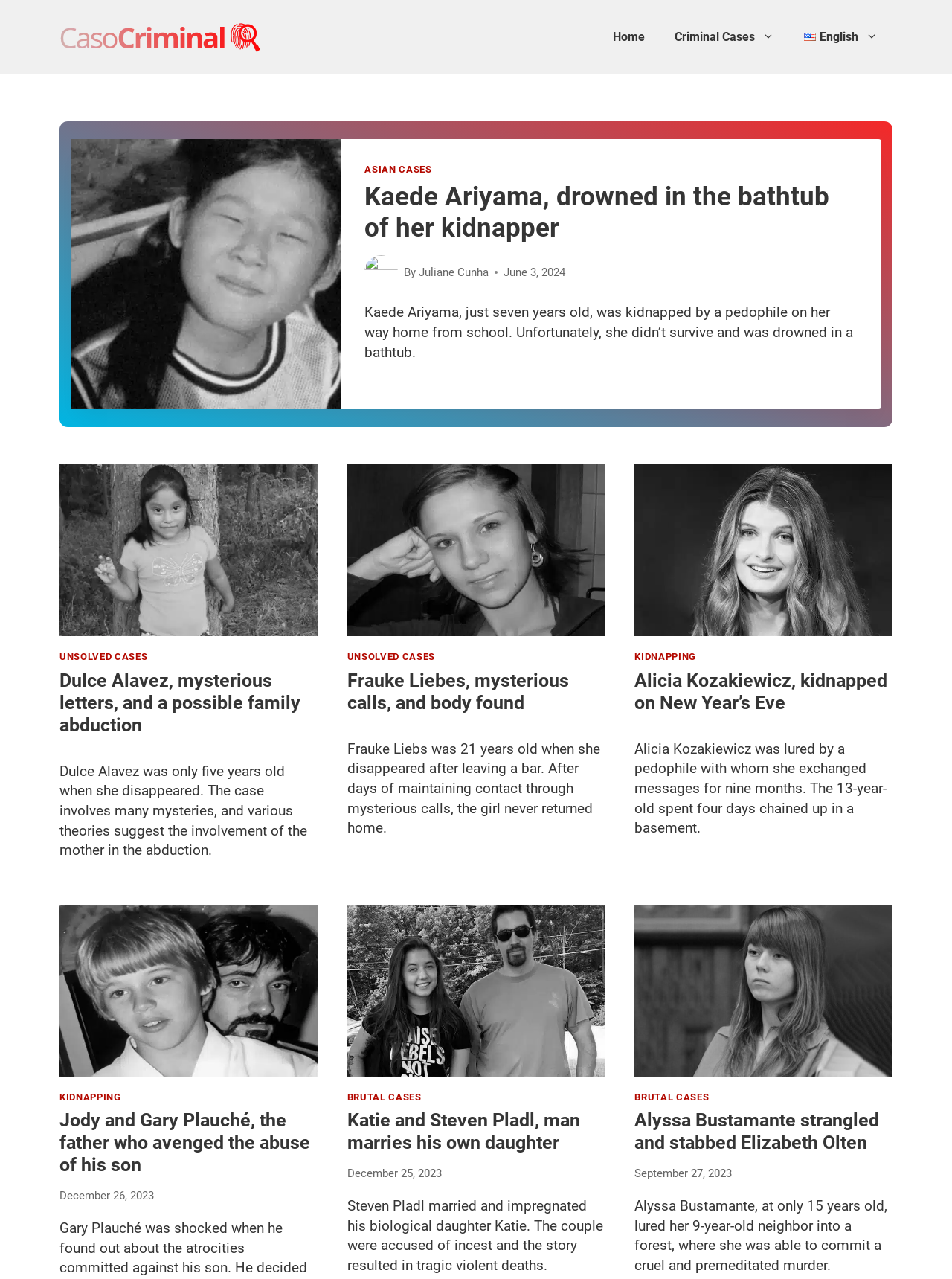Illustrate the webpage thoroughly, mentioning all important details.

This webpage is about true crime stories and criminal investigations. At the top, there is a banner with the site's name, "Caso Criminal", and a navigation menu with links to "Home", "Criminal Cases", and "English English". Below the banner, there are three columns of articles, each with a heading, a link to the article, and a brief summary of the case.

In the first column, there are four articles. The first article is about Kaede Ariyama, a 7-year-old girl who was kidnapped and drowned in a bathtub. The second article is about Dulce Alavez, a 5-year-old girl who disappeared and was possibly abducted by her mother. The third article is about Frauke Liebes, a 21-year-old woman who disappeared after leaving a bar and was found dead. The fourth article is about Alicia Kozakiewicz, a 13-year-old girl who was kidnapped and chained up in a basement for four days.

In the second column, there are four articles. The first article is about Jody and Gary Plauché, a father who avenged the abuse of his son. The second article is about Katie and Steven Pladl, a man who married his own daughter. The third article is about Alyssa Bustamante, a 15-year-old girl who strangled and stabbed her 9-year-old neighbor. The fourth article is not fully visible, but it appears to be about another true crime case.

Each article has a heading, a link to the full article, and a brief summary of the case. The summaries provide a glimpse into the horrific crimes committed and the tragic stories of the victims. The articles are organized into categories, such as "ASIAN CASES", "UNSOLVED CASES", and "KIDNAPPING", which are indicated by links above each article.